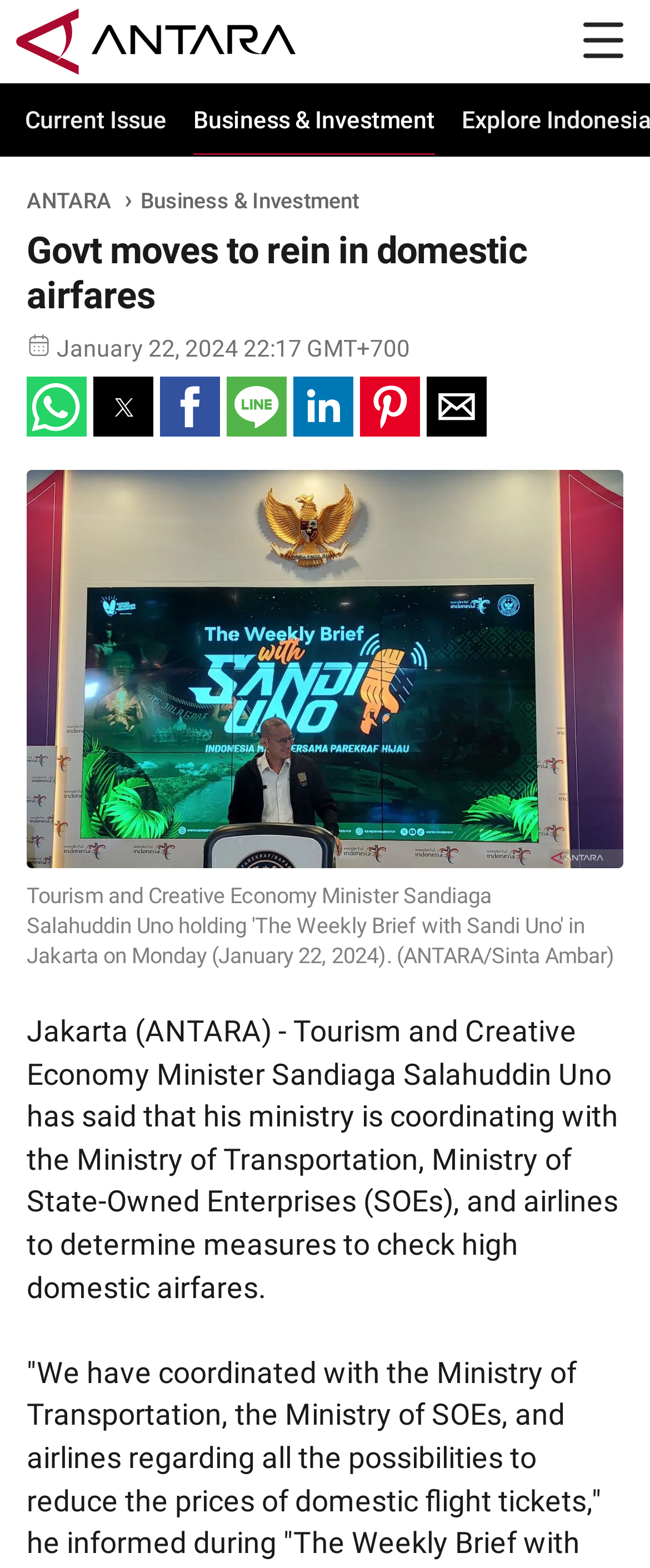How many social media platforms can you share the article on?
Provide a detailed answer to the question, using the image to inform your response.

I counted the number of social media sharing buttons below the main heading, which are 'Share on Whatsapp', 'Share on Twitter', 'Share on Facebook', 'Share on Line', 'Share on LinkedIn', 'Share on Pinterest', and 'Share on Email'.